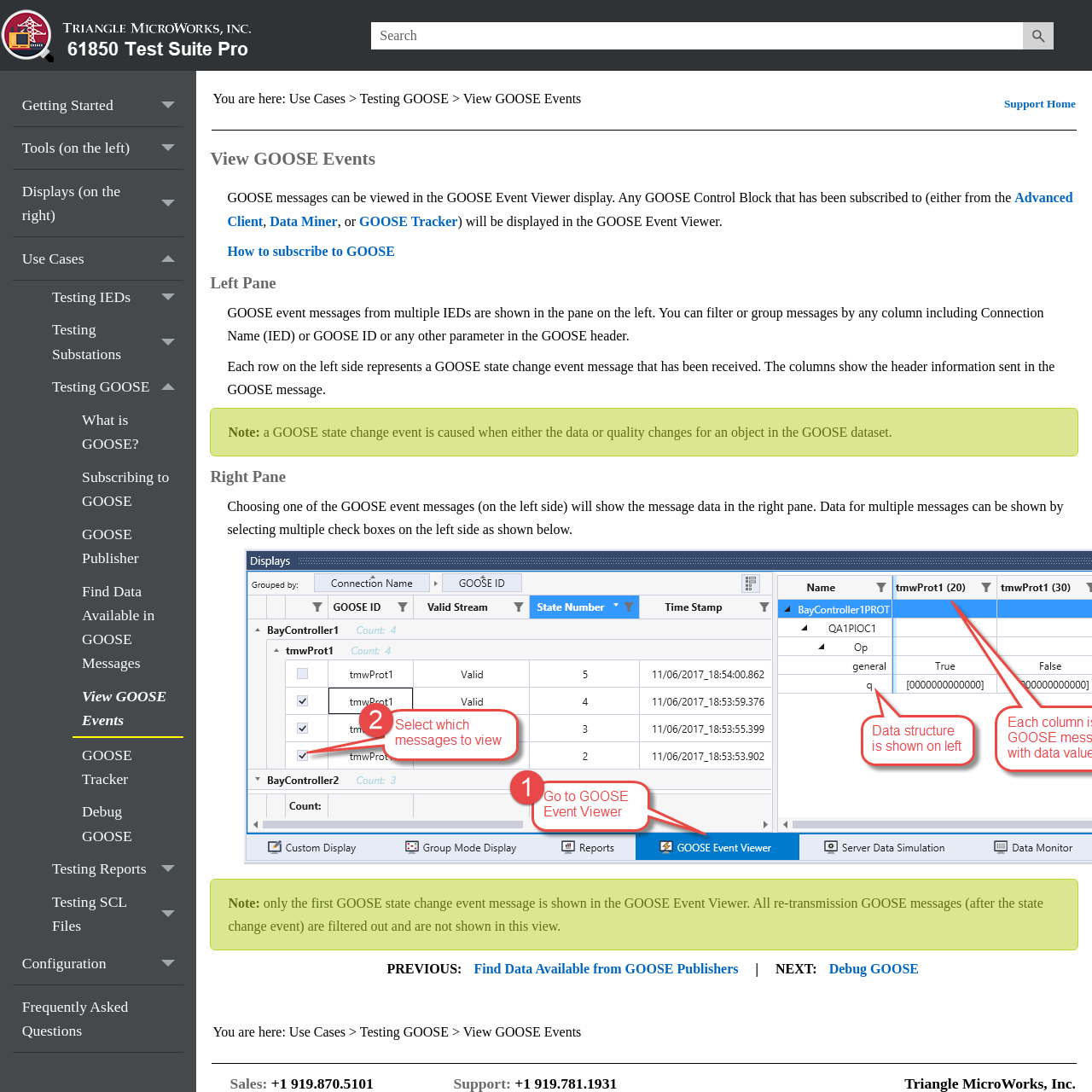Offer an in-depth caption of the entire webpage.

The webpage is titled "View GOOSE Events" and has a logo at the top left corner. Below the logo, there is a search box and a submit search button. On the top right corner, there are several buttons, including "Getting Started", "Tools", "Displays", "Use Cases", "Testing IEDs", "Testing Substations", "Testing GOOSE", and "Testing Reports". 

To the left of these buttons, there are links to various pages, including "What is GOOSE?", "Subscribing to GOOSE", "GOOSE Publisher", "Find Data Available in GOOSE Messages", "View GOOSE Events", "GOOSE Tracker", and "Debug GOOSE". 

Below the buttons and links, there is a table with two rows. The first row contains a navigation breadcrumb trail, showing the current page's location within the website's hierarchy. The second row is empty.

The main content of the page is divided into three sections: "View GOOSE Events", "Left Pane", and "Right Pane". The "View GOOSE Events" section explains that GOOSE messages can be viewed in the GOOSE Event Viewer display, and provides links to related pages, such as "Advanced Client", "Data Miner", and "GOOSE Tracker". 

The "Left Pane" section describes the left side of the GOOSE Event Viewer, where GOOSE event messages from multiple IEDs are shown. The section explains that each row on the left side represents a GOOSE state change event message, and that the columns show the header information sent in the GOOSE message.

The "Right Pane" section describes the right side of the GOOSE Event Viewer, where the message data is shown when a GOOSE event message is selected on the left side. The section notes that only the first GOOSE state change event message is shown in the GOOSE Event Viewer, and that re-transmission GOOSE messages are filtered out.

At the bottom of the page, there are links to previous and next pages, including "Find Data Available from GOOSE Publishers" and "Debug GOOSE". There is also a table with a navigation breadcrumb trail and a link to "Triangle MicroWorks, Inc."